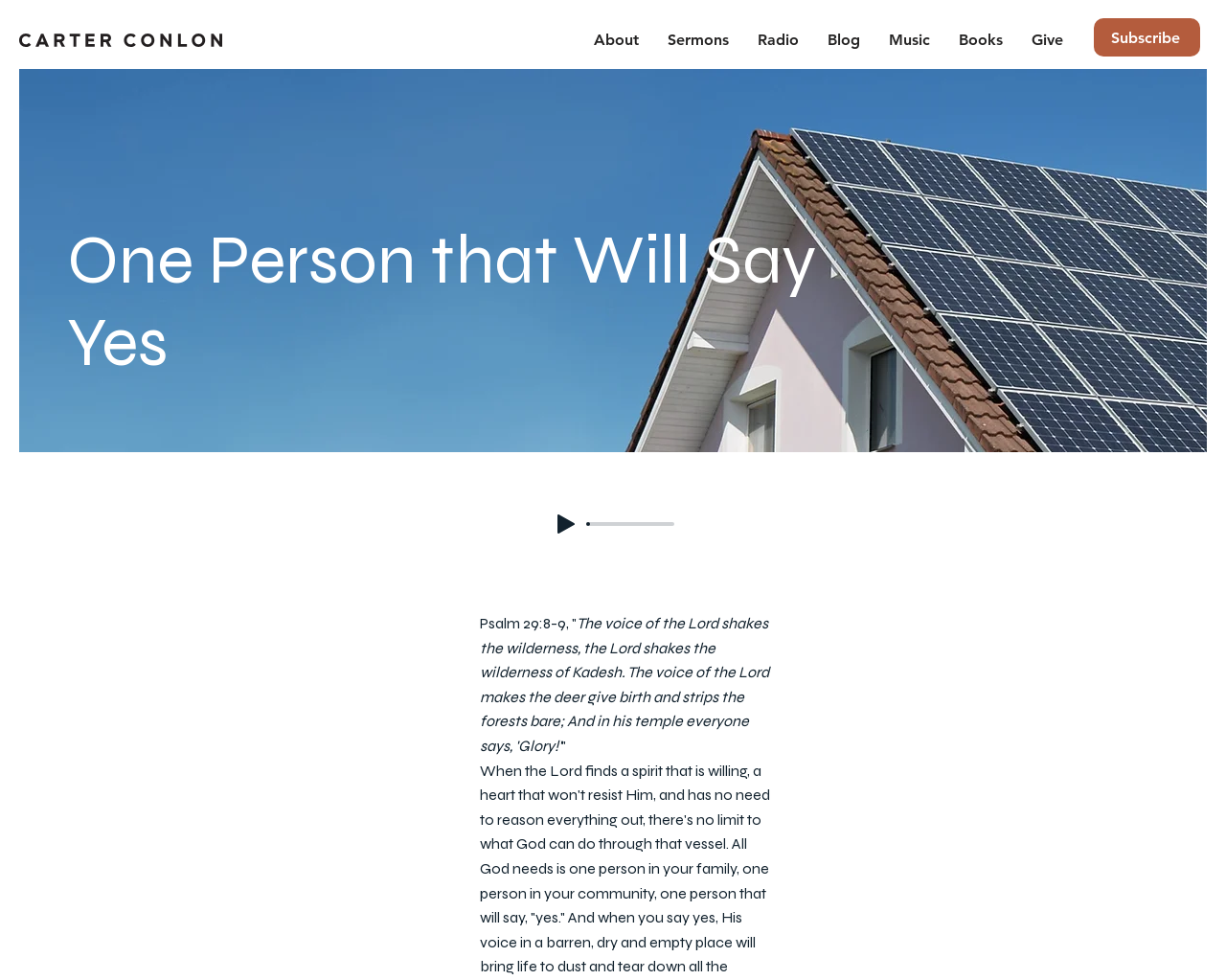Find the bounding box coordinates for the area that should be clicked to accomplish the instruction: "Adjust the slider".

[0.48, 0.525, 0.55, 0.544]